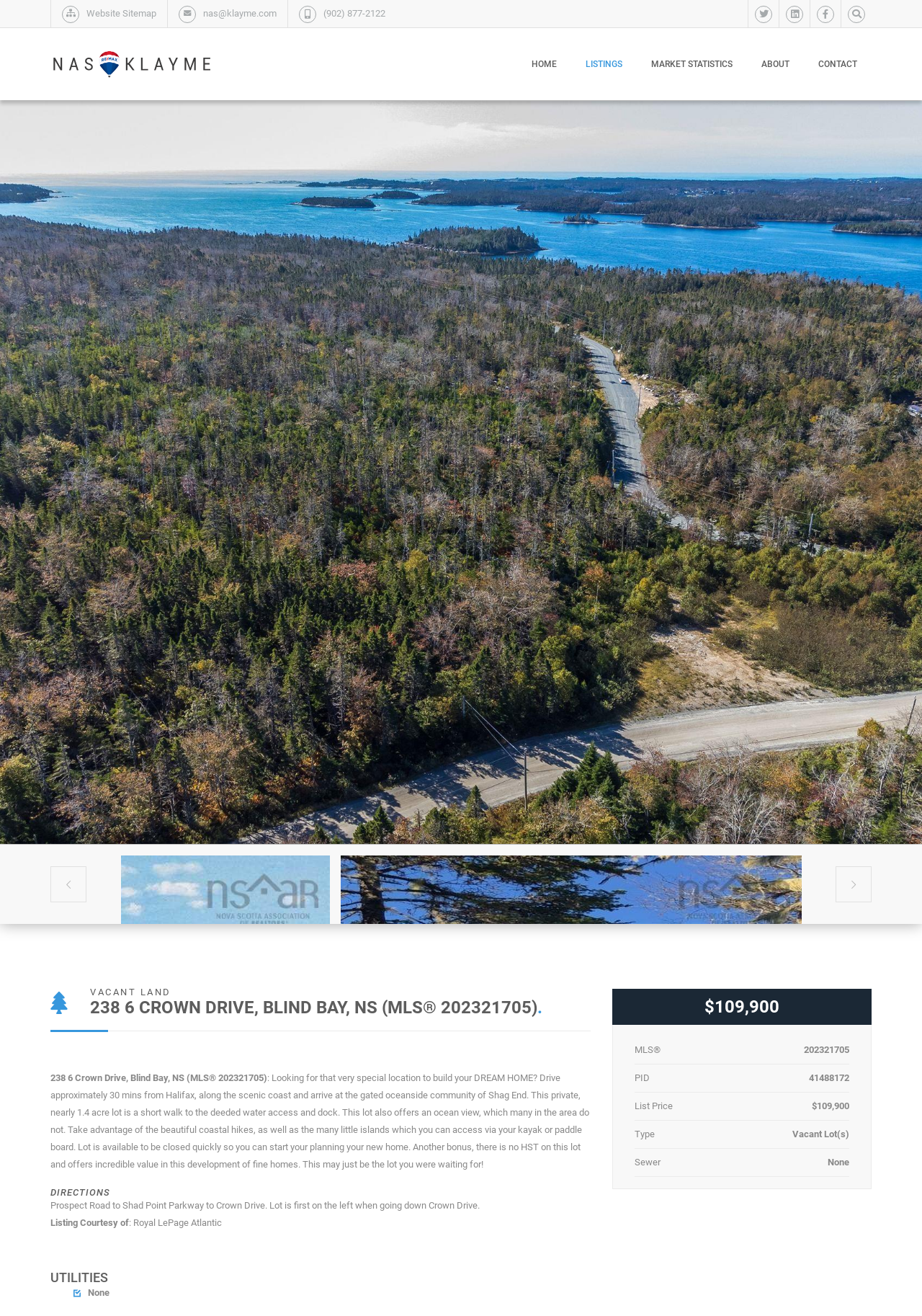Detail the webpage's structure and highlights in your description.

This webpage appears to be a real estate listing for a vacant lot in Blind Bay, Nova Scotia. At the top of the page, there is a navigation menu with links to the website's sitemap, contact information, and social media icons. Below the navigation menu, there is a prominent image of the property, accompanied by a heading that reads "VACANT LAND" and a subheading that describes the property's location and features.

To the left of the image, there is a column of text that provides detailed information about the property, including its address, MLS number, and list price. The text also describes the property's features, such as its ocean view, deeded water access, and proximity to coastal hikes and islands.

Below the image, there are several sections of text that provide additional information about the property, including directions to the property, listing courtesy, and property details such as the PID, list price, type, and sewer information.

At the bottom of the page, there is a heading that reads "UTILITIES" and a small icon that appears to be a utility symbol. Overall, the webpage is well-organized and easy to navigate, with clear headings and concise text that provides all the necessary information about the property.